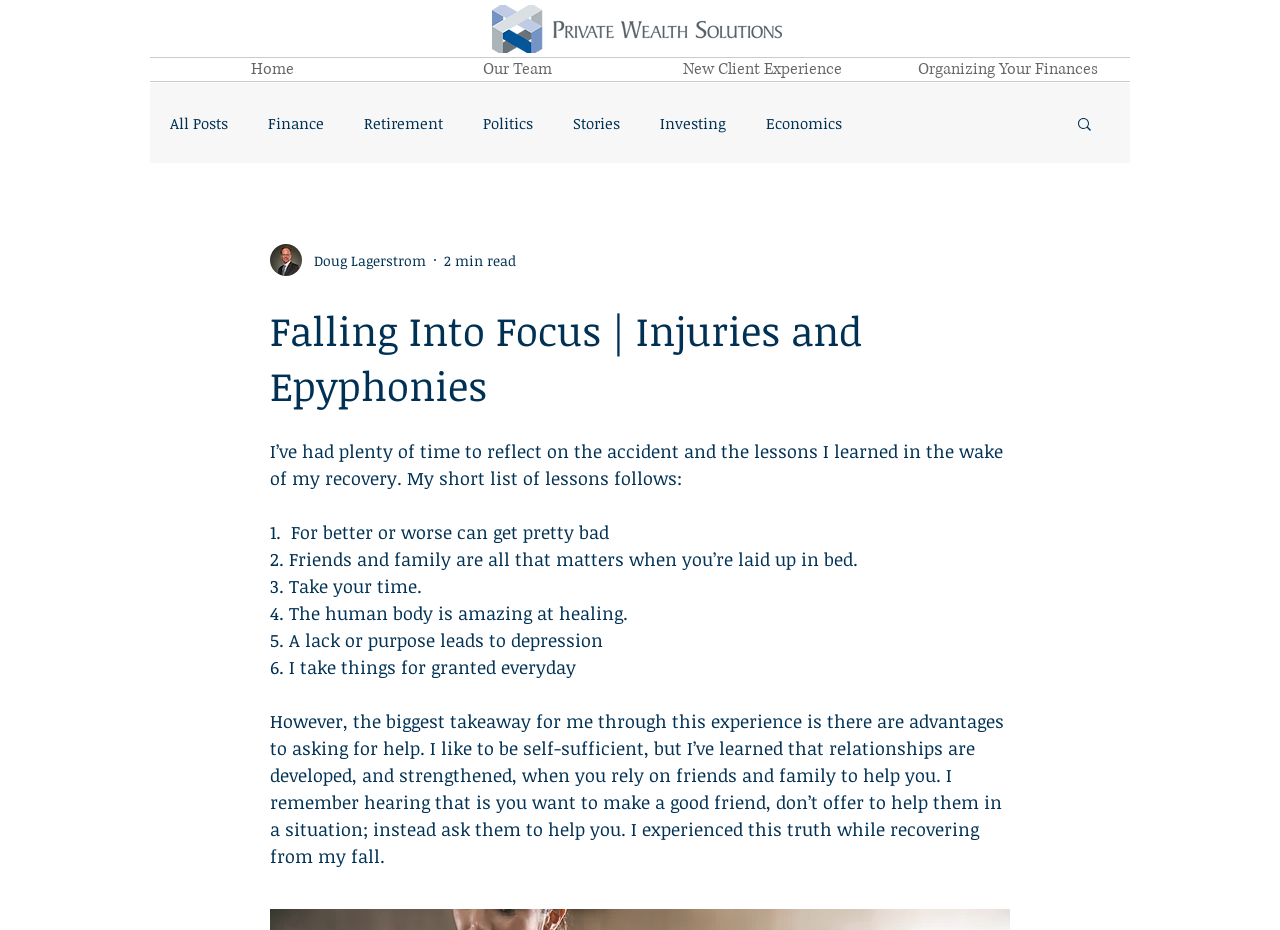Give a concise answer using one word or a phrase to the following question:
What is the topic of the blog post?

Injuries and Epyphonies